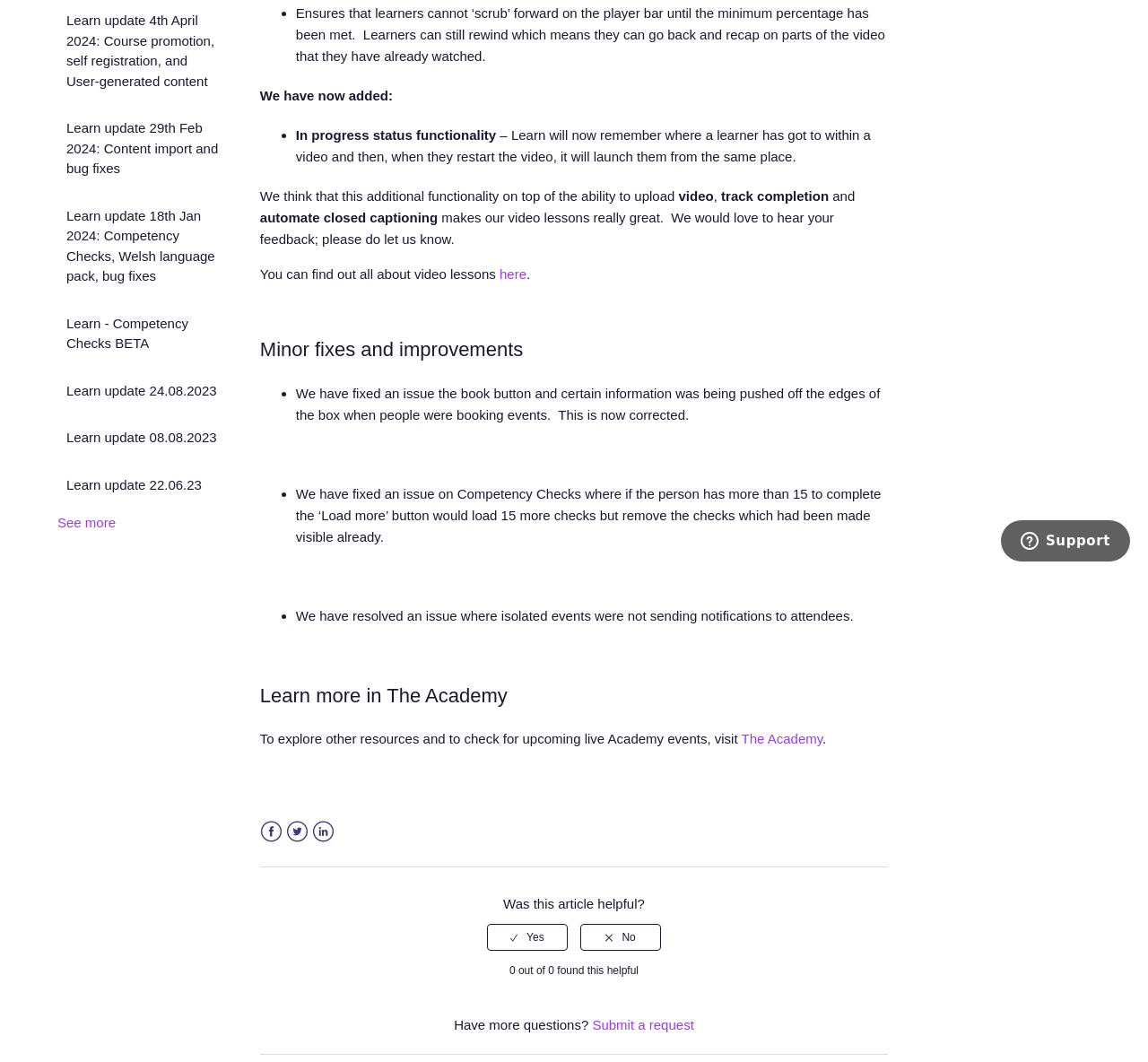Bounding box coordinates are to be given in the format (top-left x, top-left y, bottom-right x, bottom-right y). All values must be floating point numbers between 0 and 1. Provide the bounding box coordinate for the UI element described as: Submit a request

[0.516, 0.958, 0.605, 0.972]